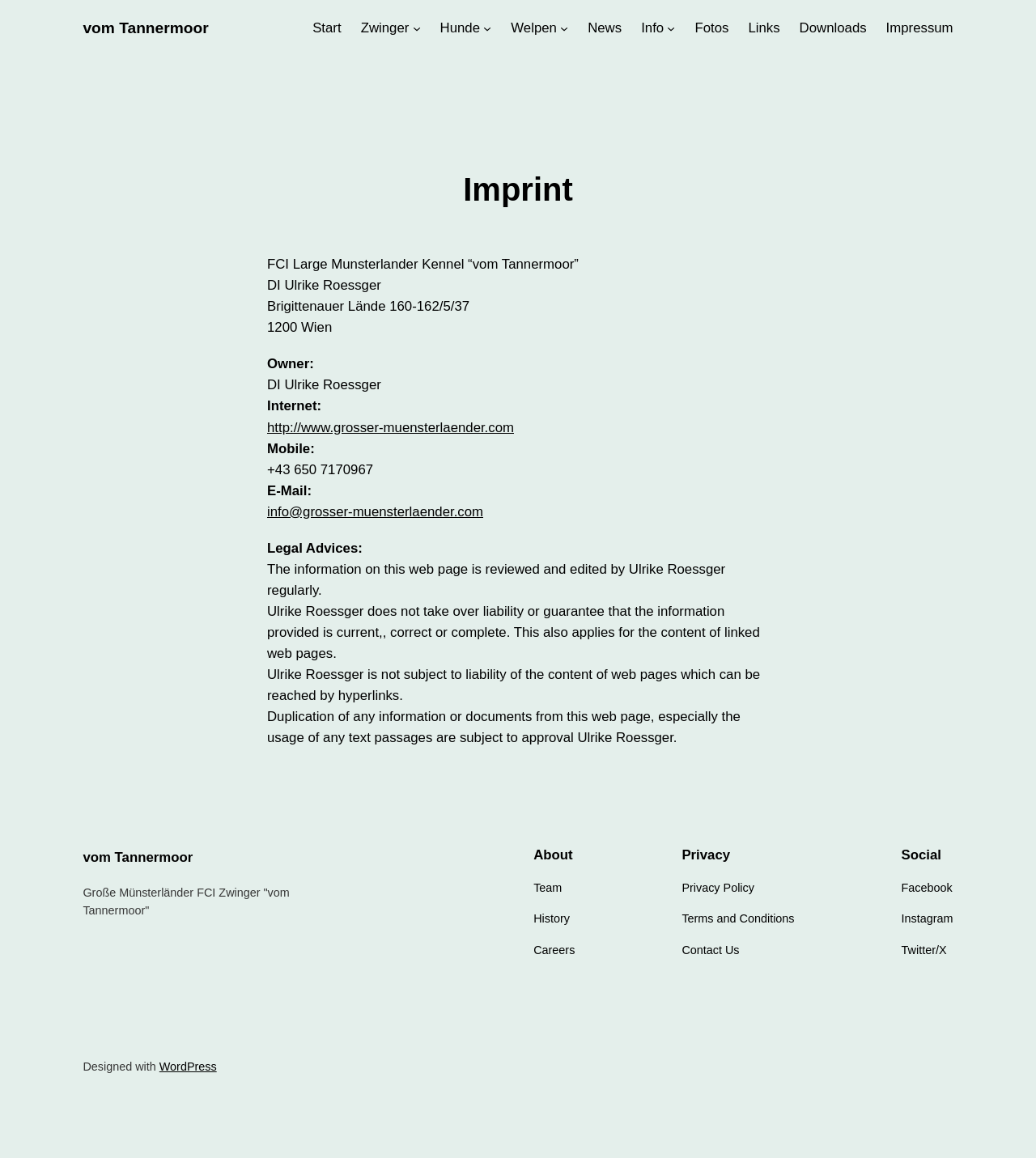Find the bounding box coordinates for the area that must be clicked to perform this action: "visit the homepage".

[0.302, 0.015, 0.329, 0.033]